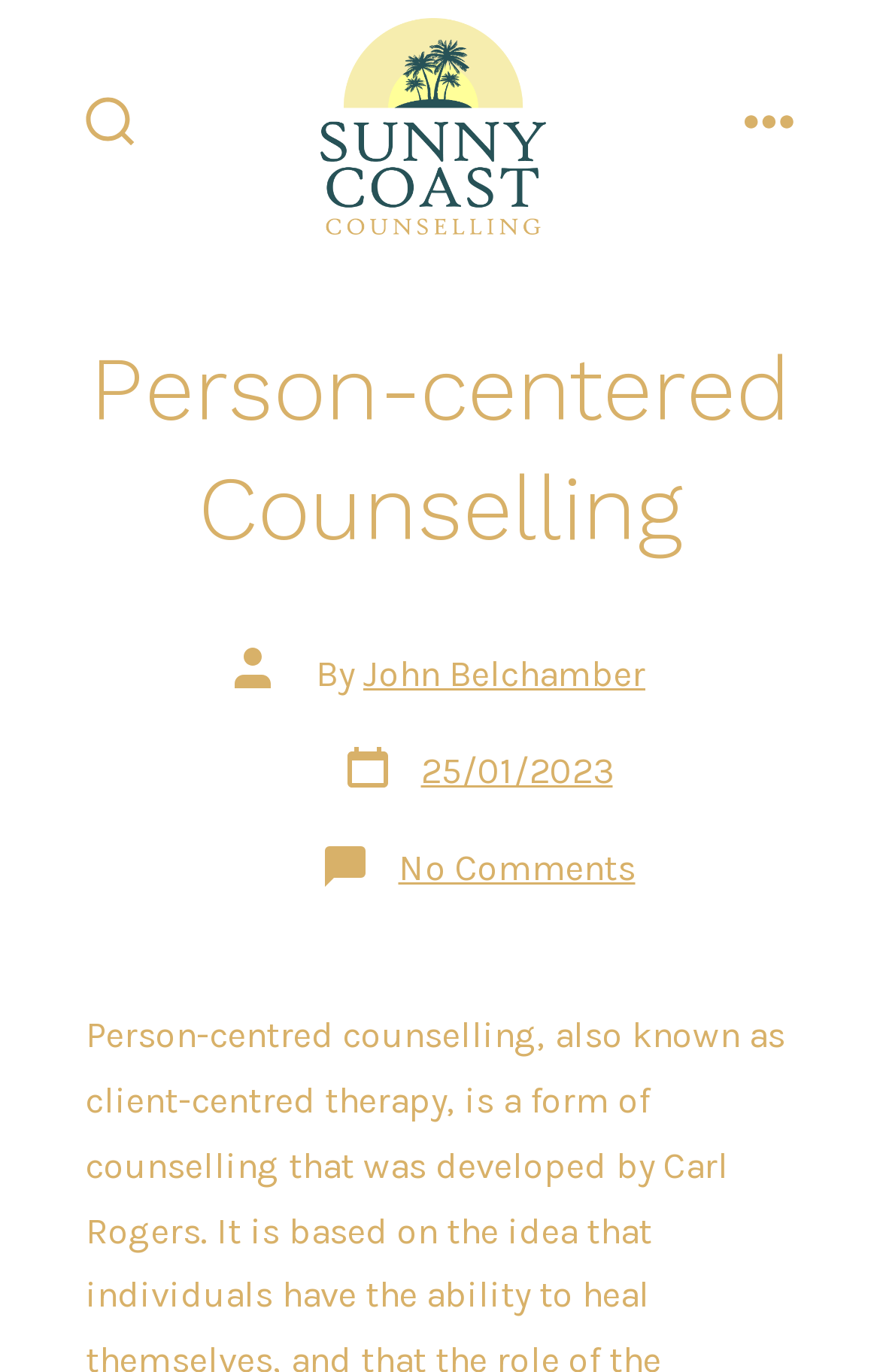Using the description: "Post date 25/01/2023", determine the UI element's bounding box coordinates. Ensure the coordinates are in the format of four float numbers between 0 and 1, i.e., [left, top, right, bottom].

[0.386, 0.54, 0.696, 0.584]